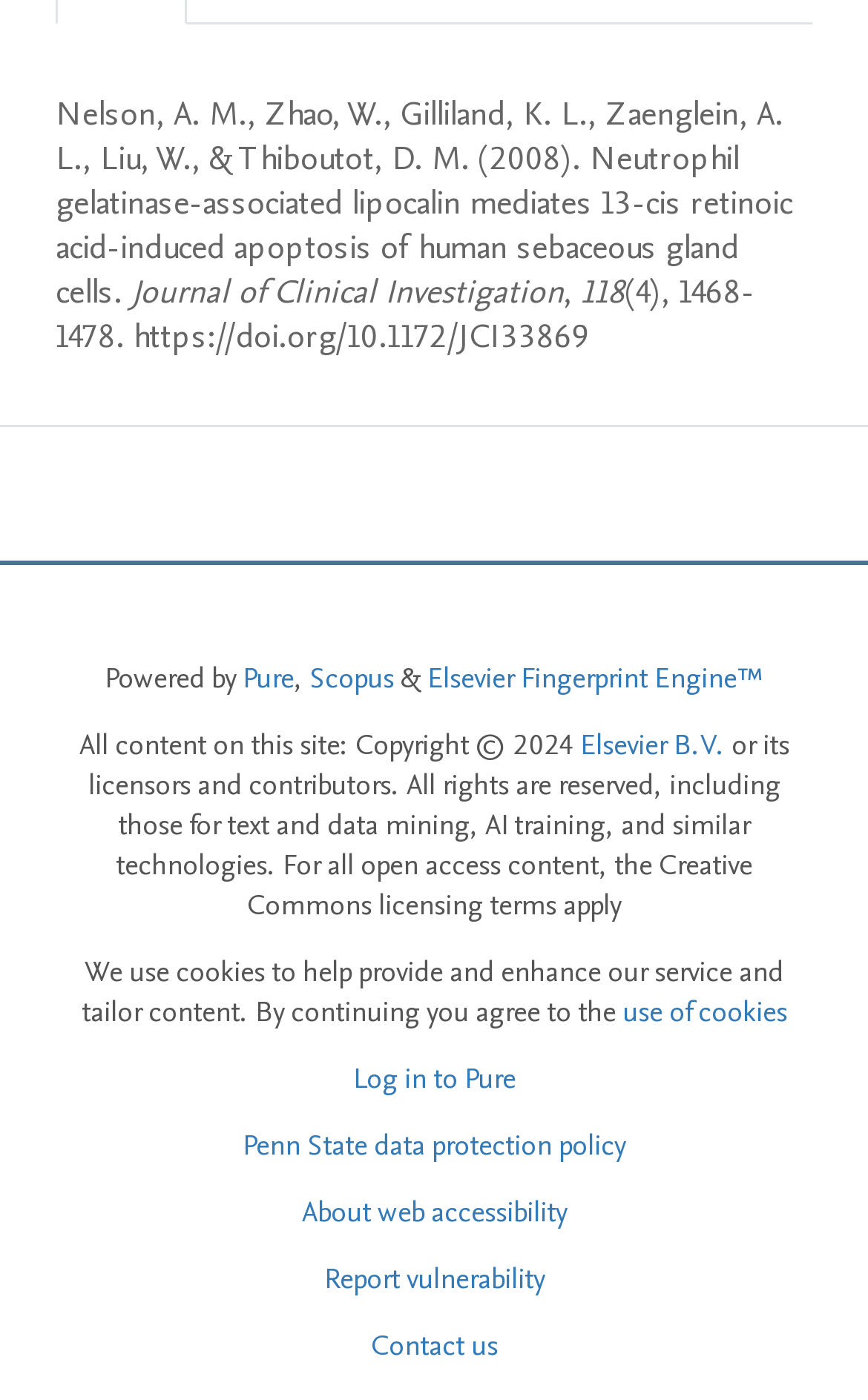Highlight the bounding box coordinates of the element you need to click to perform the following instruction: "Click on the 'Pure' link."

[0.279, 0.47, 0.338, 0.499]